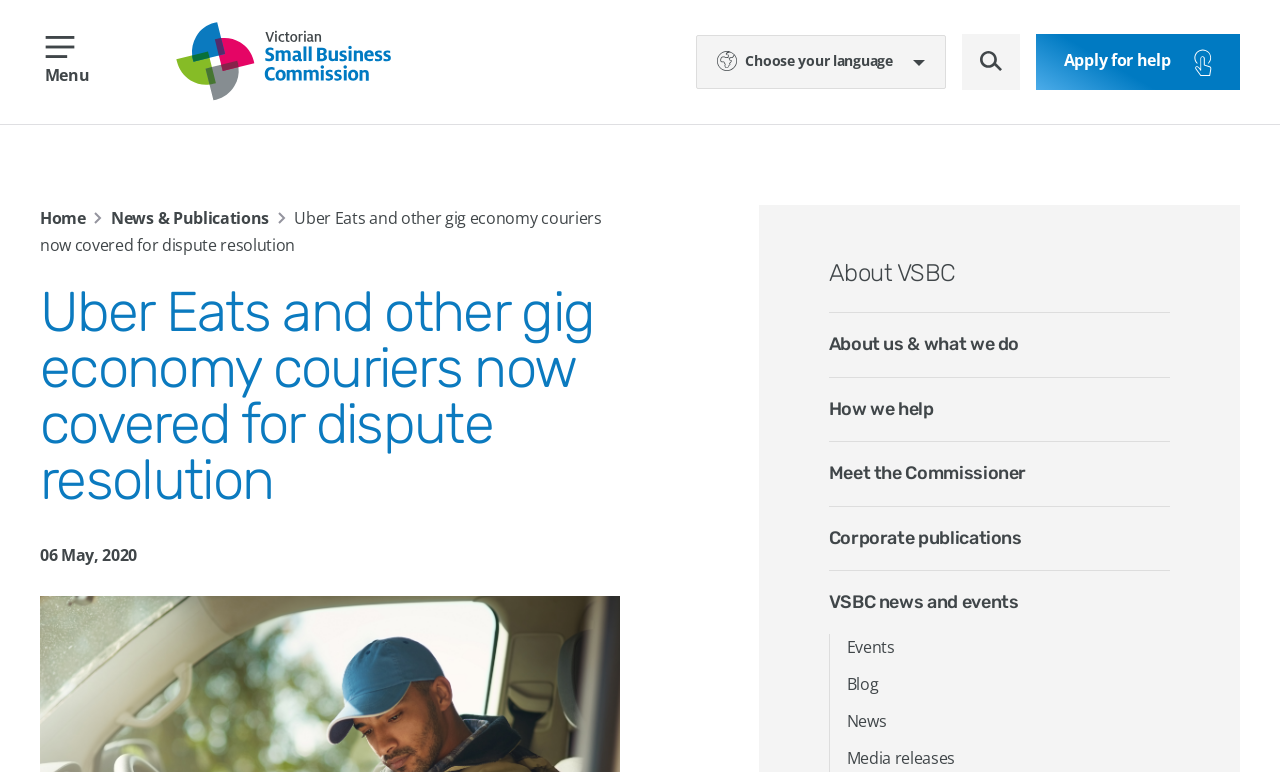Please identify the bounding box coordinates of the region to click in order to complete the given instruction: "Read about VSBC news and events". The coordinates should be four float numbers between 0 and 1, i.e., [left, top, right, bottom].

[0.647, 0.74, 0.914, 0.822]